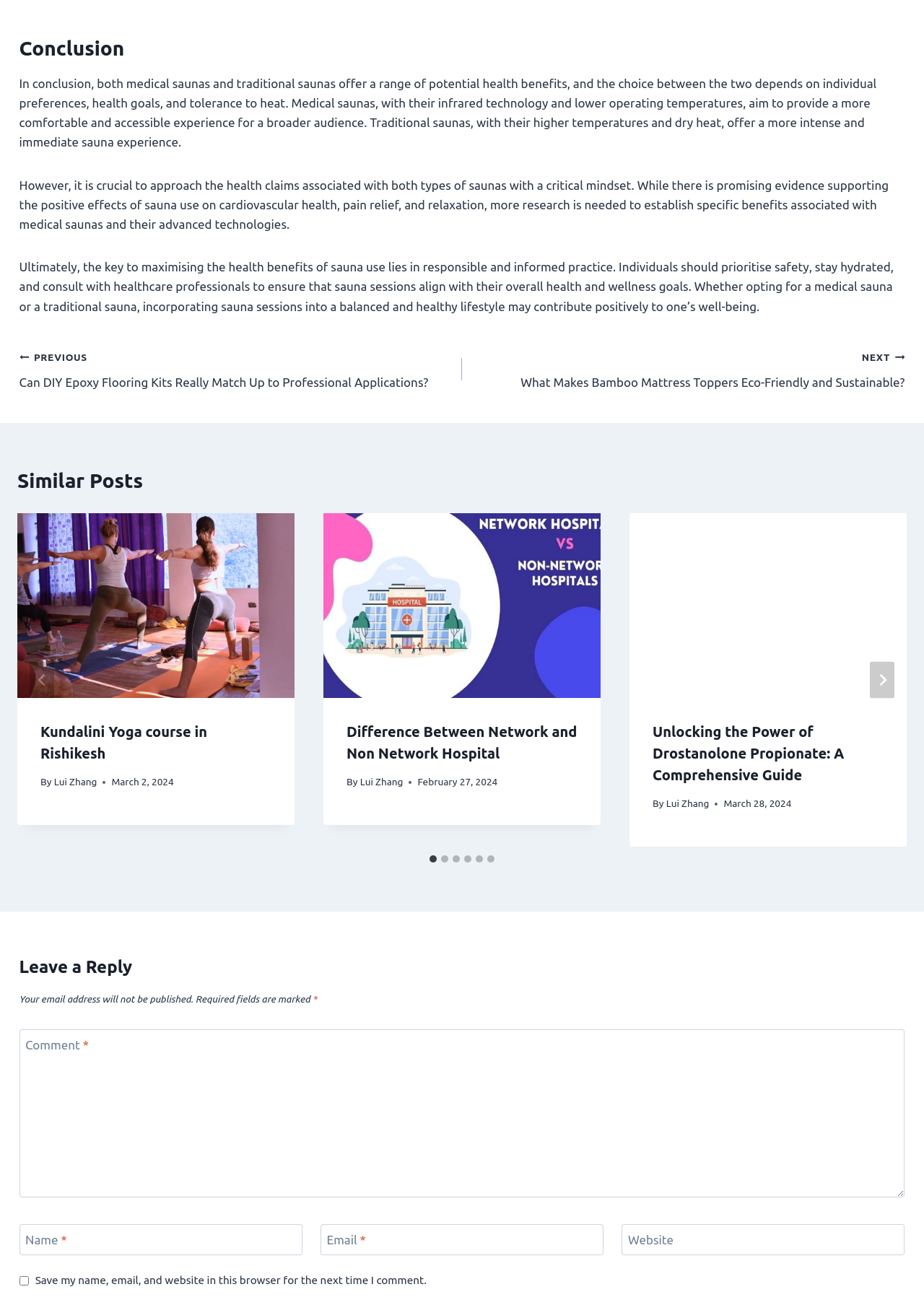Please determine the bounding box coordinates of the section I need to click to accomplish this instruction: "Enter a comment in the 'Comment' field".

[0.021, 0.789, 0.979, 0.917]